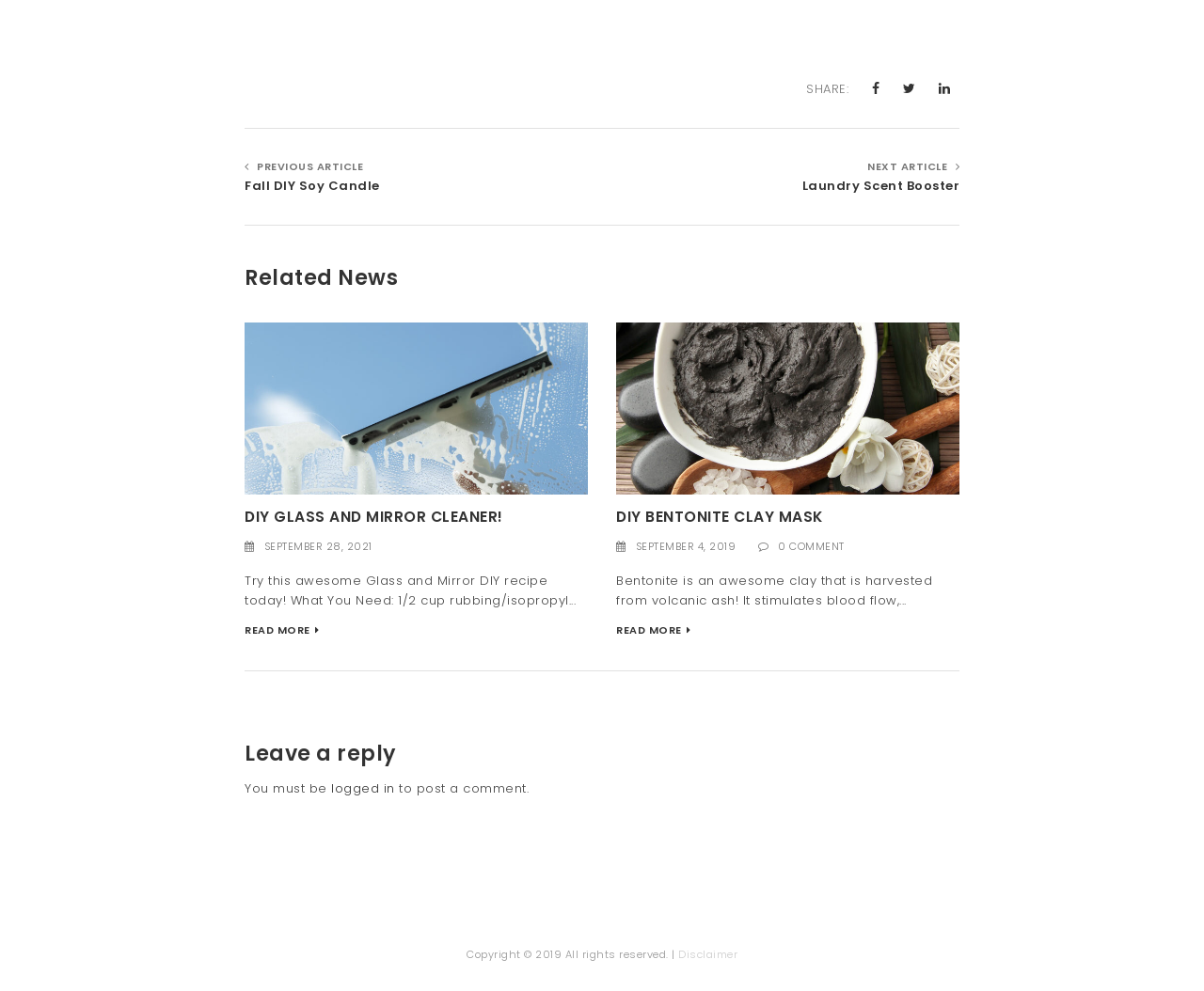What is the topic of the first article?
Use the information from the image to give a detailed answer to the question.

The first article's topic can be inferred from the heading 'DIY GLASS AND MIRROR CLEANER!' and the link with the same text. The article's content also supports this topic, mentioning a DIY recipe for glass and mirror cleaner.